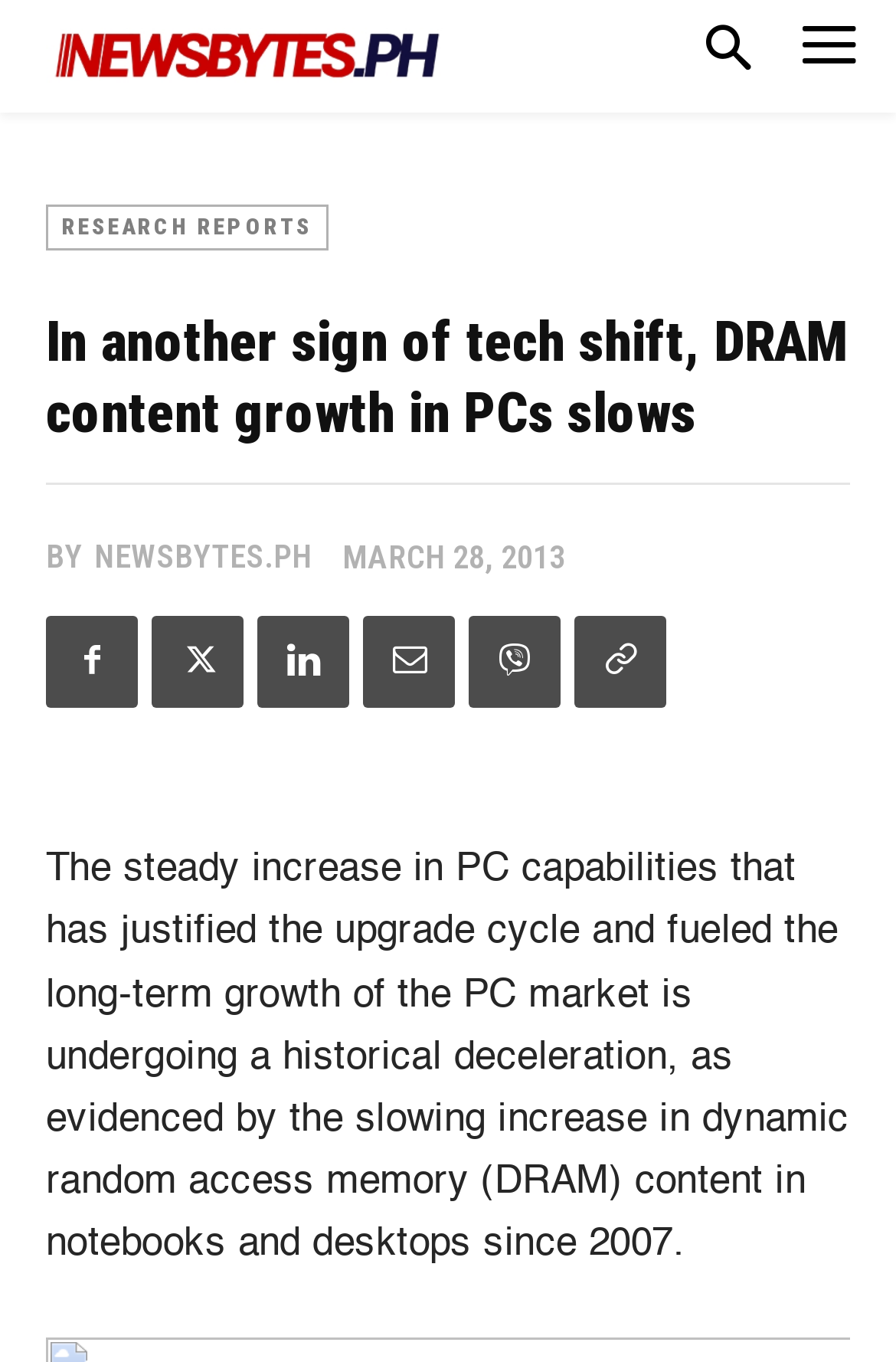With reference to the screenshot, provide a detailed response to the question below:
What is the topic of the article?

I inferred the topic of the article by reading the StaticText element with the content 'The steady increase in PC capabilities...'. The topic appears to be related to DRAM content growth in PCs.